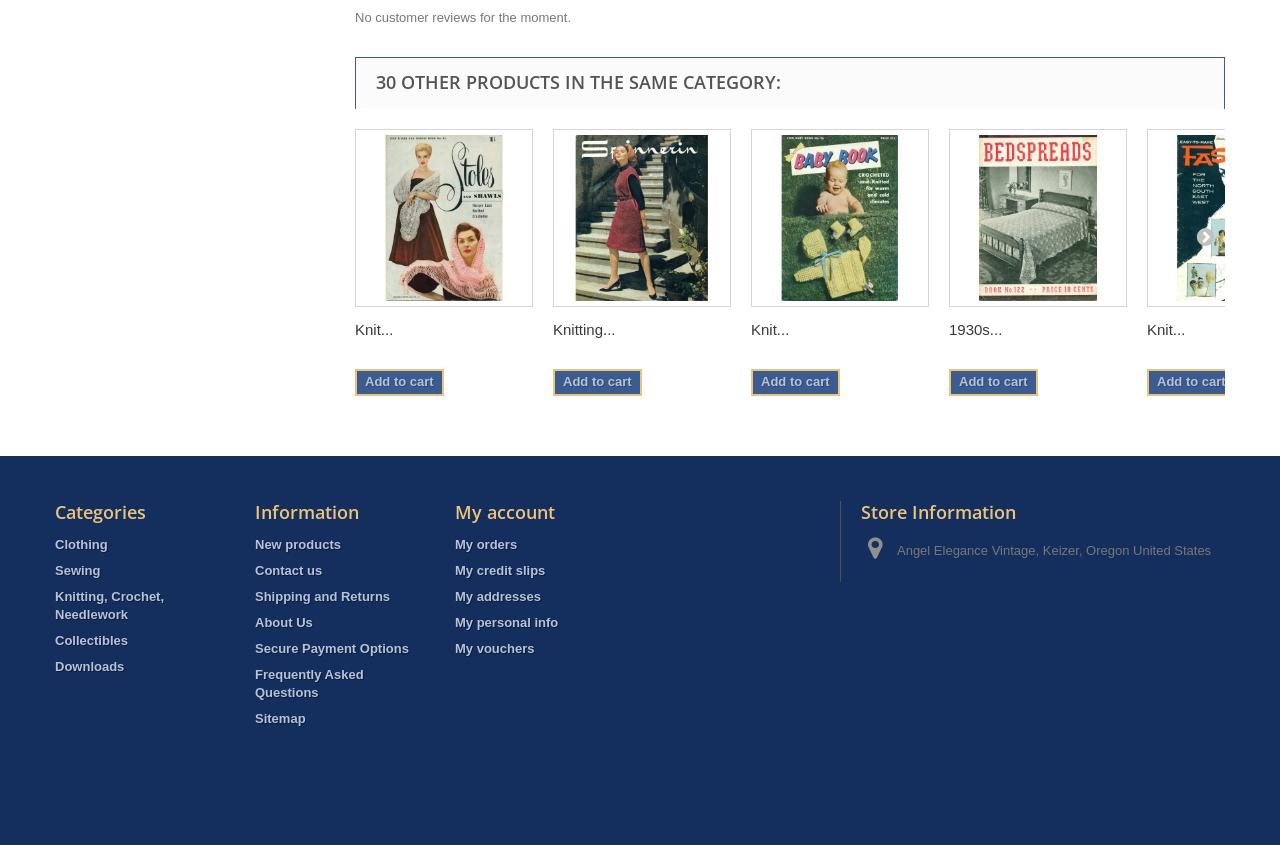Provide the bounding box coordinates for the UI element described in this sentence: "About Us". The coordinates should be four float values between 0 and 1, i.e., [left, top, right, bottom].

[0.199, 0.728, 0.244, 0.746]